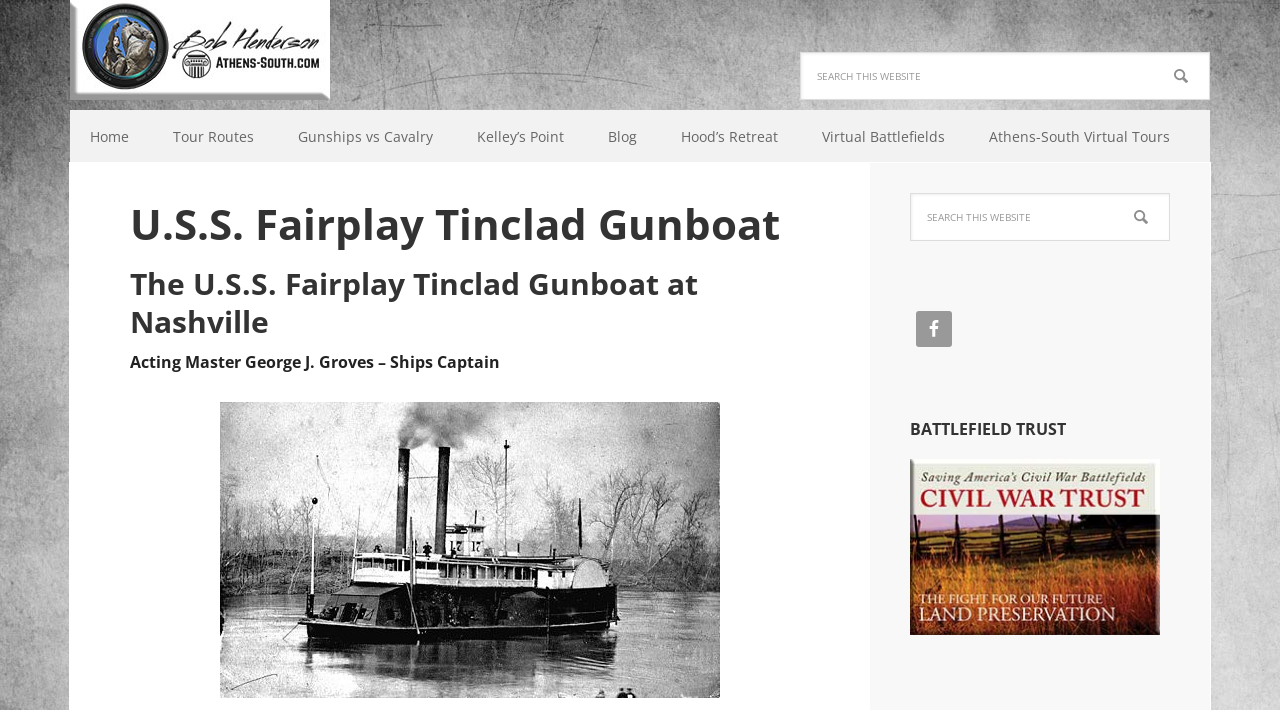Please specify the bounding box coordinates for the clickable region that will help you carry out the instruction: "Search on the right side".

[0.711, 0.272, 0.914, 0.354]